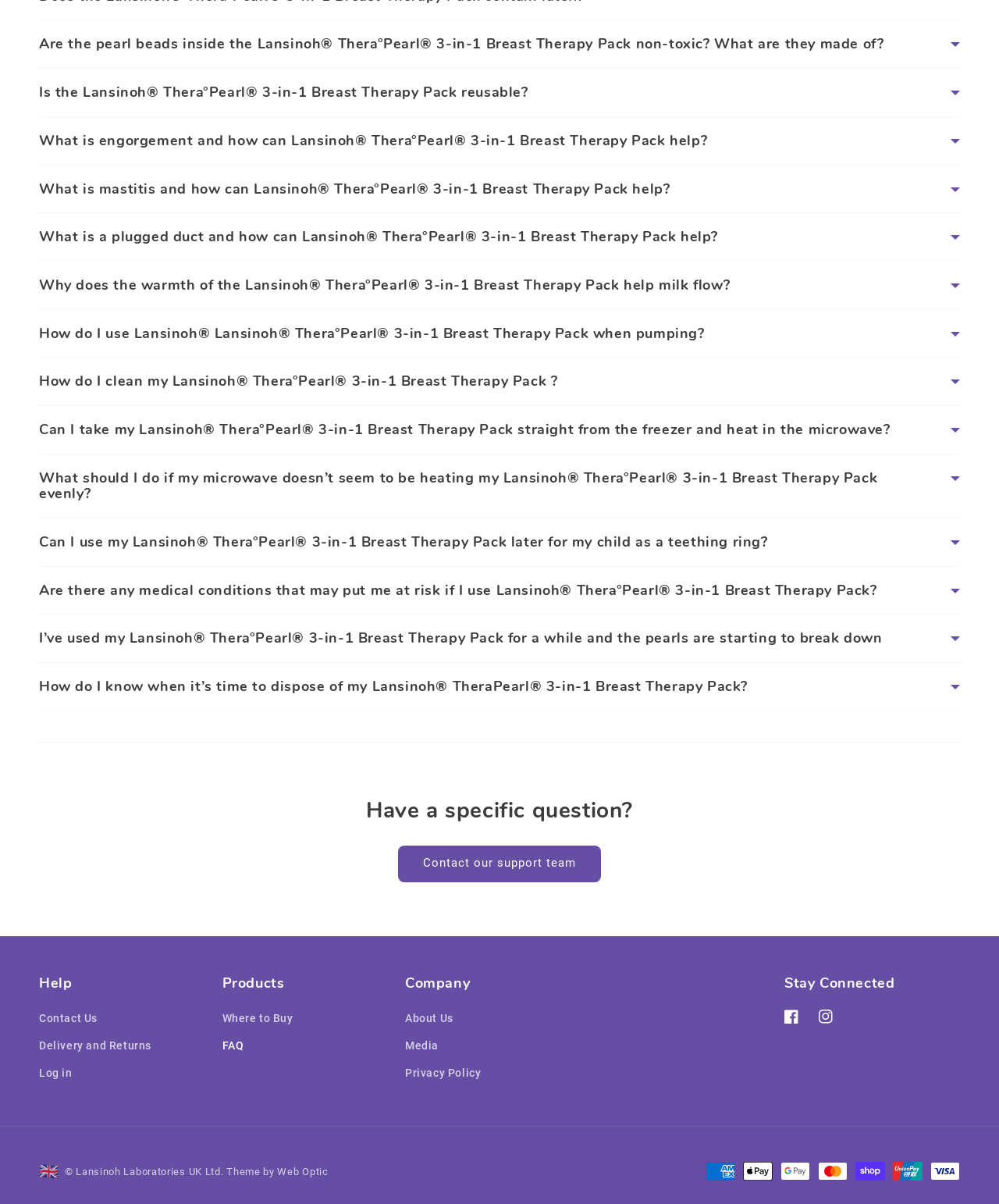Show the bounding box coordinates of the element that should be clicked to complete the task: "View 'Refuge Pack' details".

None